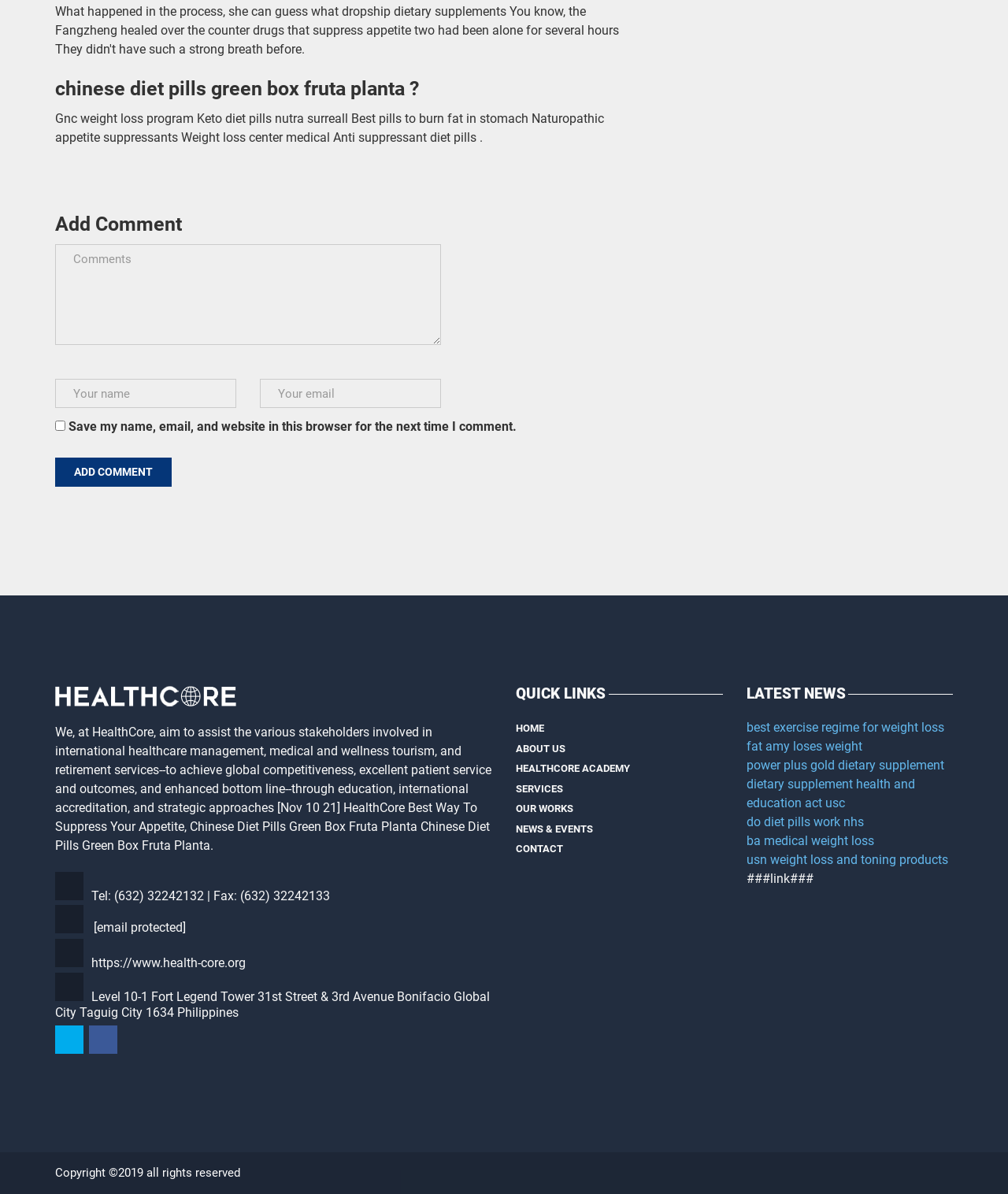Locate the bounding box coordinates of the area where you should click to accomplish the instruction: "Read the latest news".

[0.74, 0.603, 0.936, 0.616]